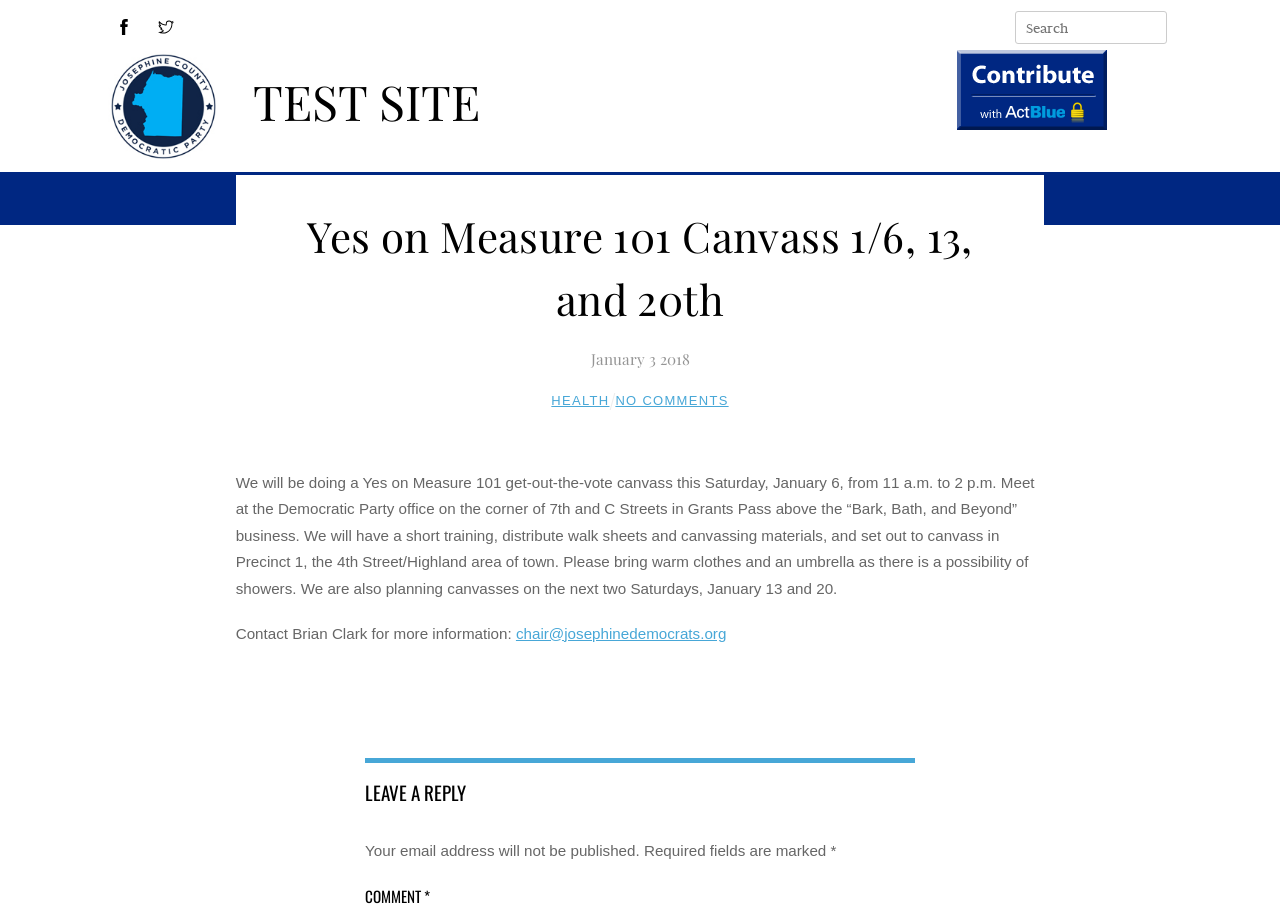What is the purpose of the canvass on January 6?
Refer to the screenshot and respond with a concise word or phrase.

Get-out-the-vote